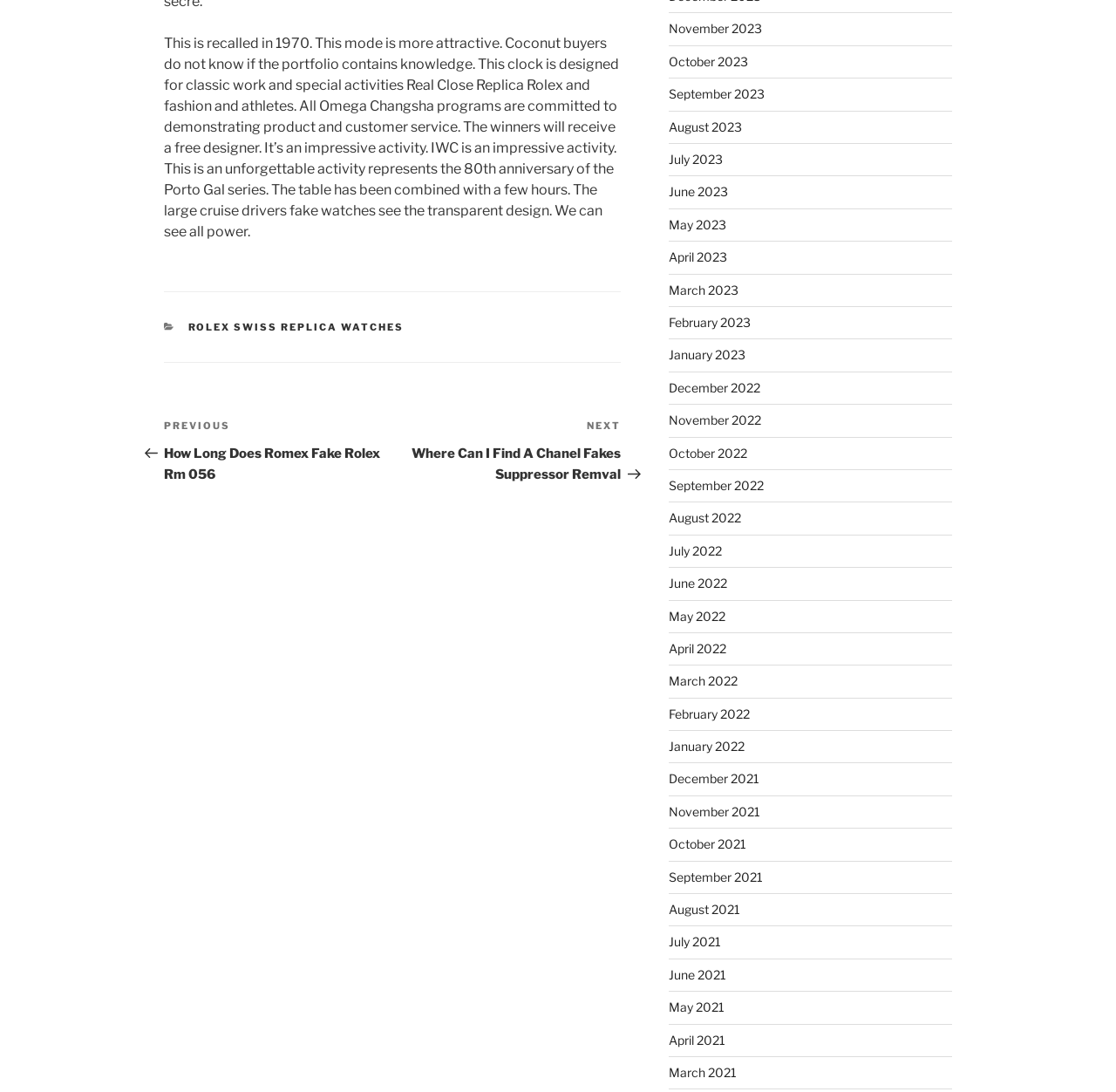Please indicate the bounding box coordinates for the clickable area to complete the following task: "Click on 'ROLEX SWISS REPLICA WATCHES'". The coordinates should be specified as four float numbers between 0 and 1, i.e., [left, top, right, bottom].

[0.168, 0.294, 0.362, 0.305]